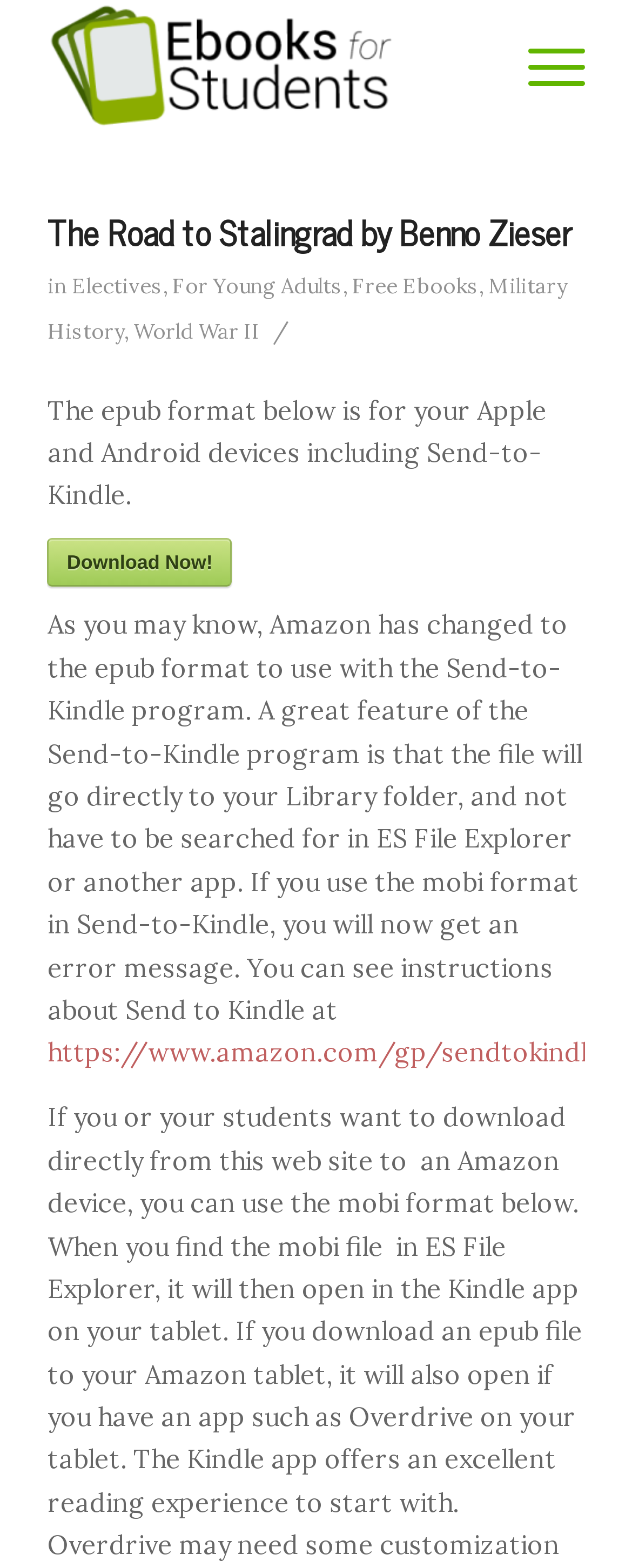What devices can the epub format be used with?
Examine the image and provide an in-depth answer to the question.

I found this information by reading the static text element that says 'The epub format below is for your Apple and Android devices including Send-to-Kindle.' which explicitly mentions the devices that the epub format can be used with.